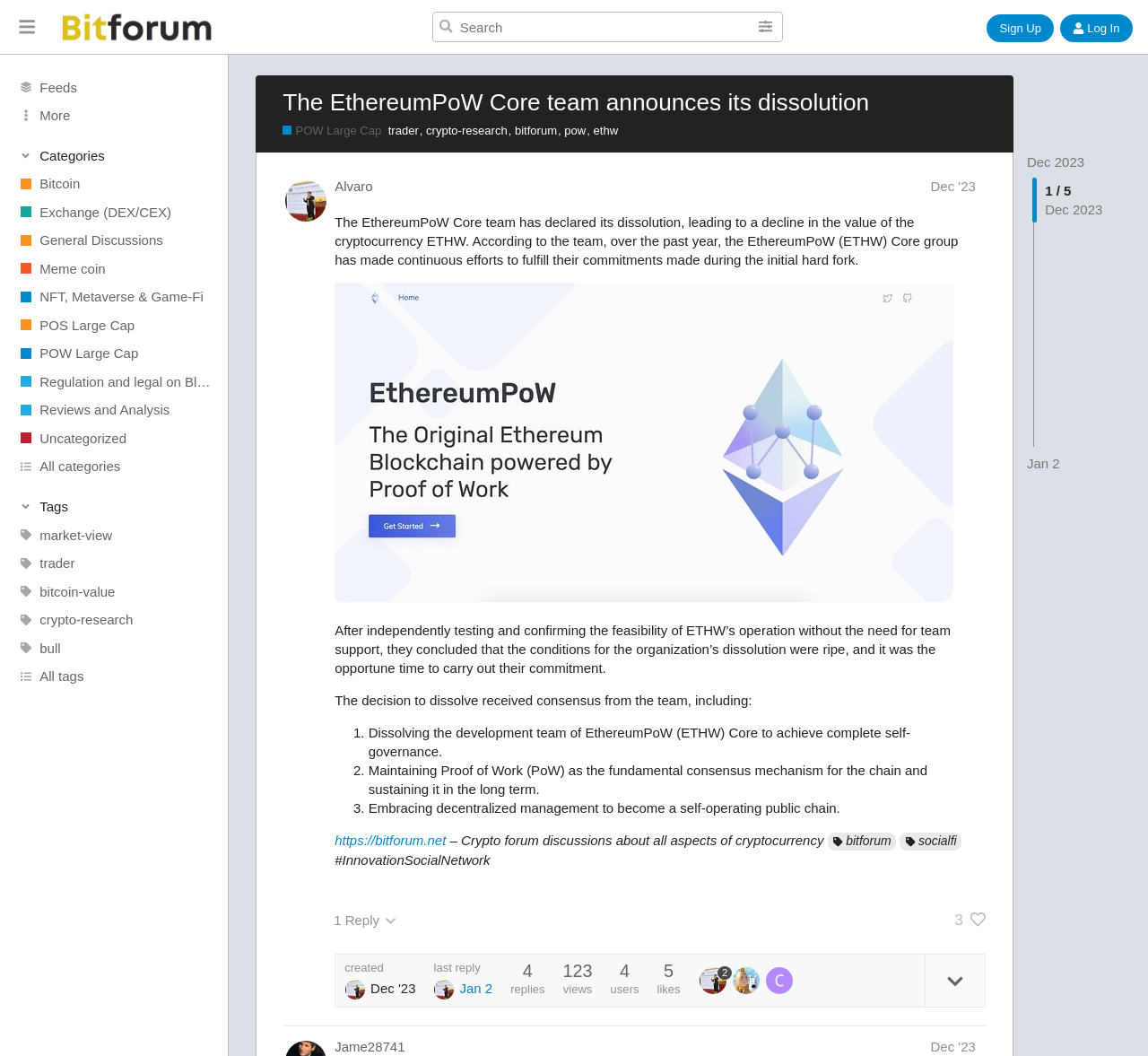Can you find the bounding box coordinates for the element that needs to be clicked to execute this instruction: "View post #1 by @Alvaro"? The coordinates should be given as four float numbers between 0 and 1, i.e., [left, top, right, bottom].

[0.248, 0.157, 0.859, 0.971]